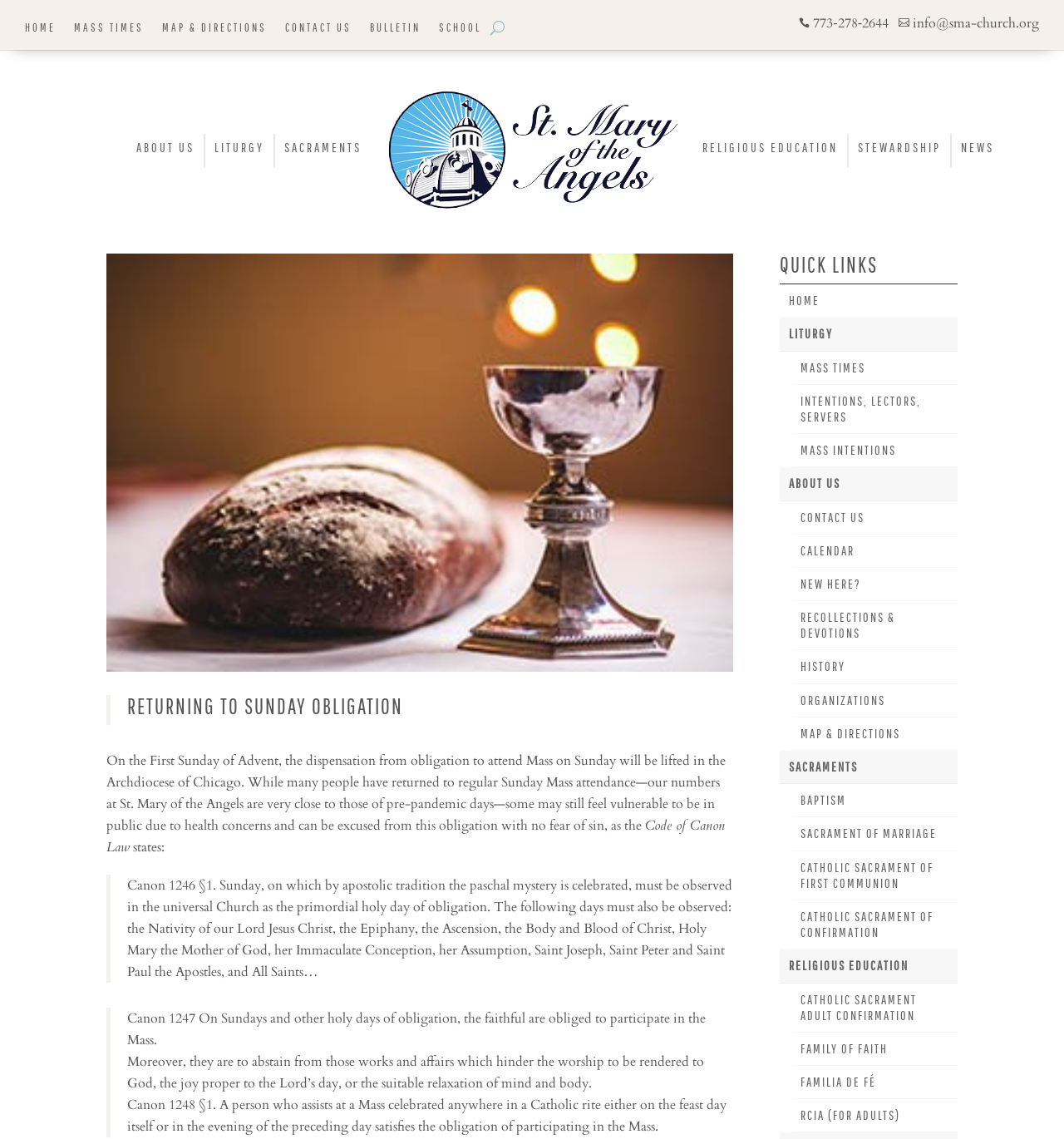What is the section 'QUICK LINKS' for?
From the details in the image, answer the question comprehensively.

I inferred this answer by looking at the section 'QUICK LINKS', which contains a list of links to various pages, such as 'HOME', 'LITURGY', 'MASS TIMES', etc., suggesting that it is meant to provide quick access to these pages.